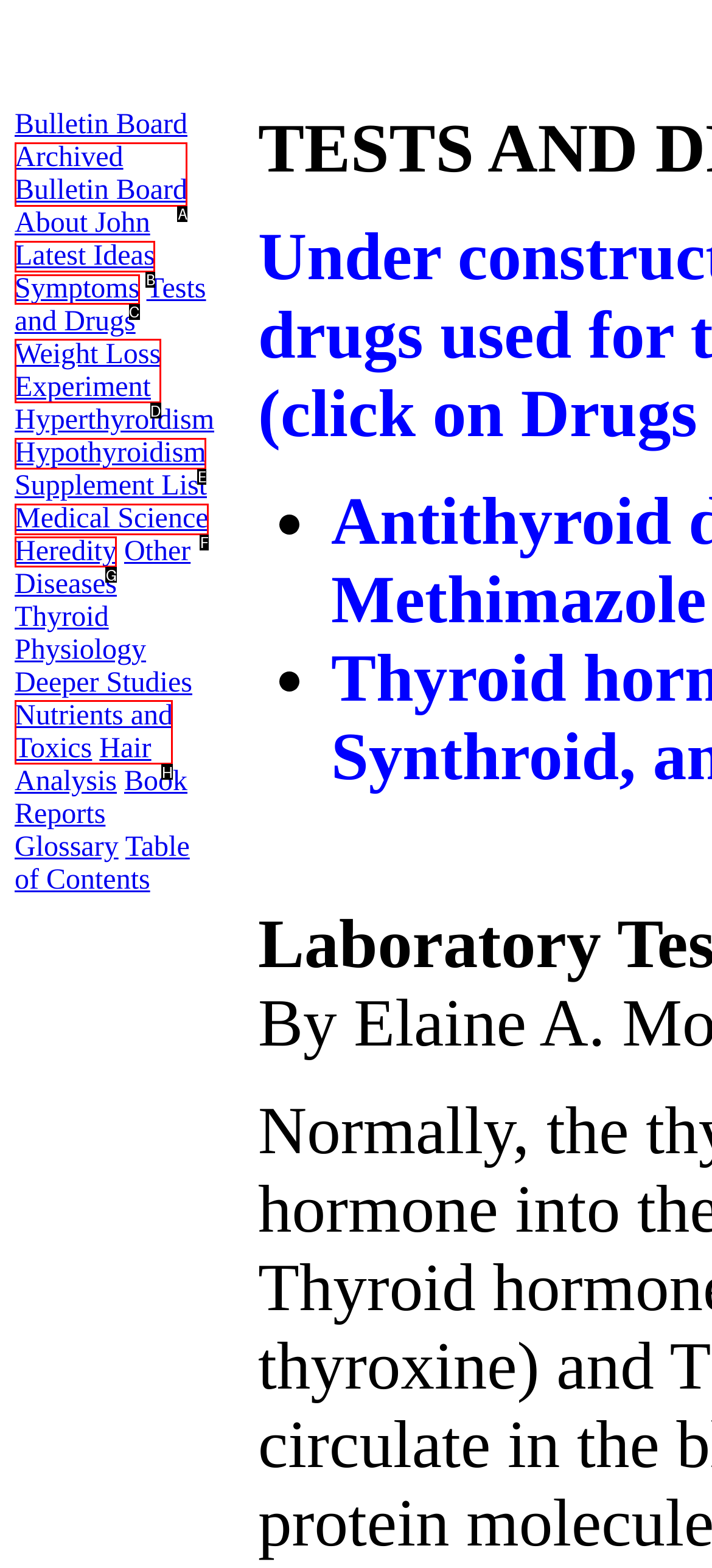Select the letter associated with the UI element you need to click to perform the following action: view Symptoms
Reply with the correct letter from the options provided.

C